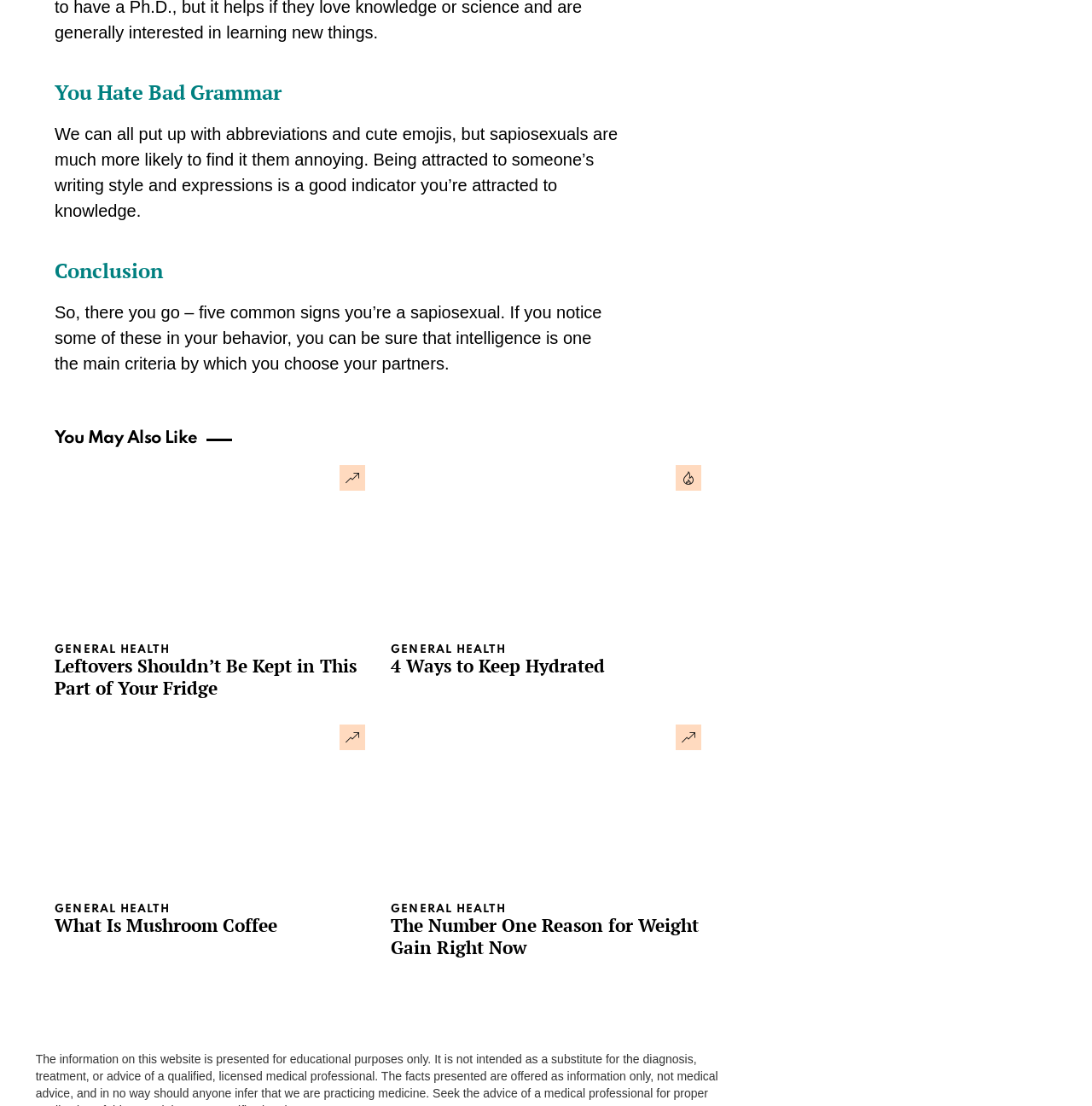Please give a concise answer to this question using a single word or phrase: 
What is the tone of the article 'You Hate Bad Grammar'?

Informative